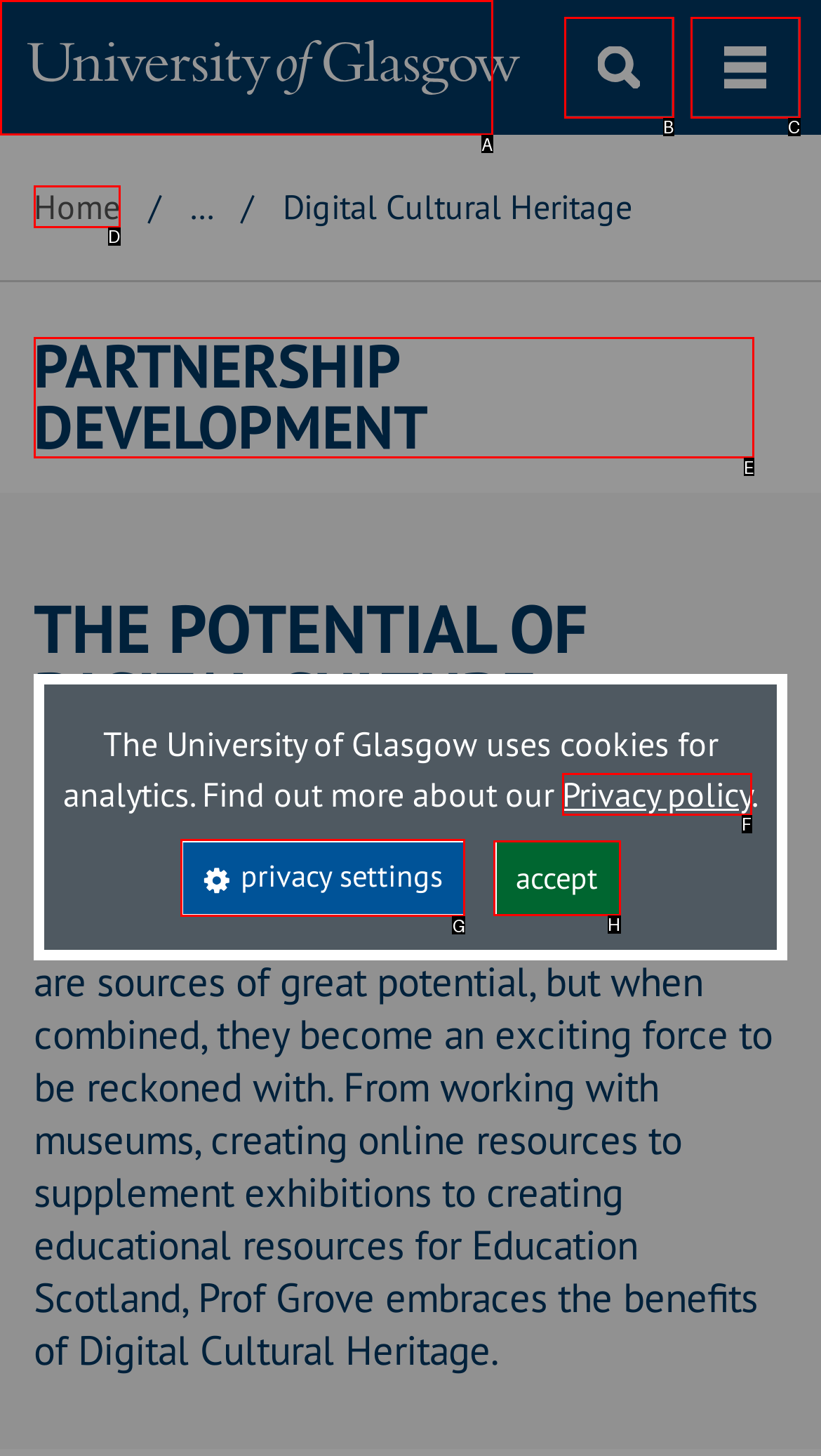Determine which HTML element I should select to execute the task: go to University of Glasgow homepage
Reply with the corresponding option's letter from the given choices directly.

A